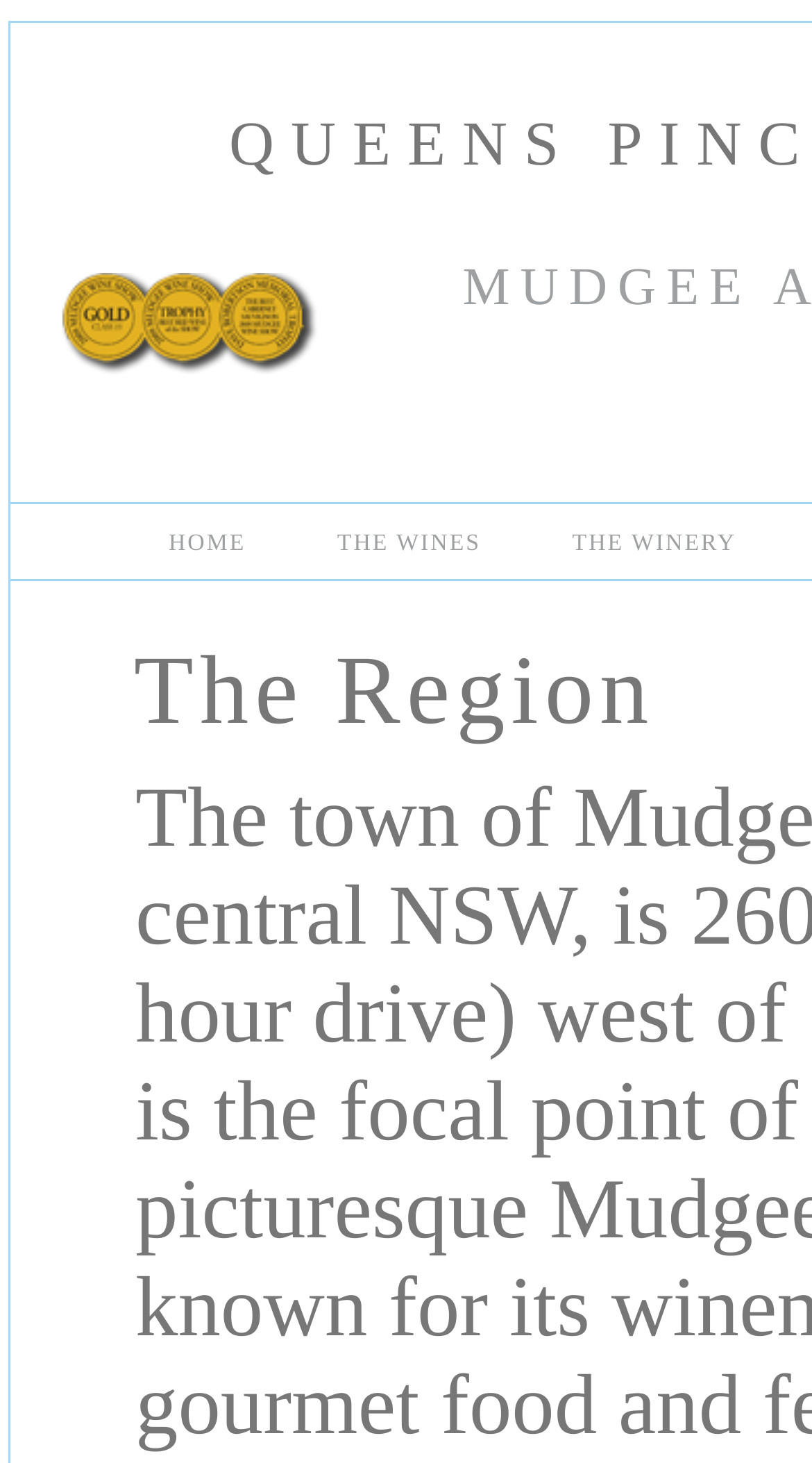Please extract the primary headline from the webpage.

QUEENS PINCH VINEYARD